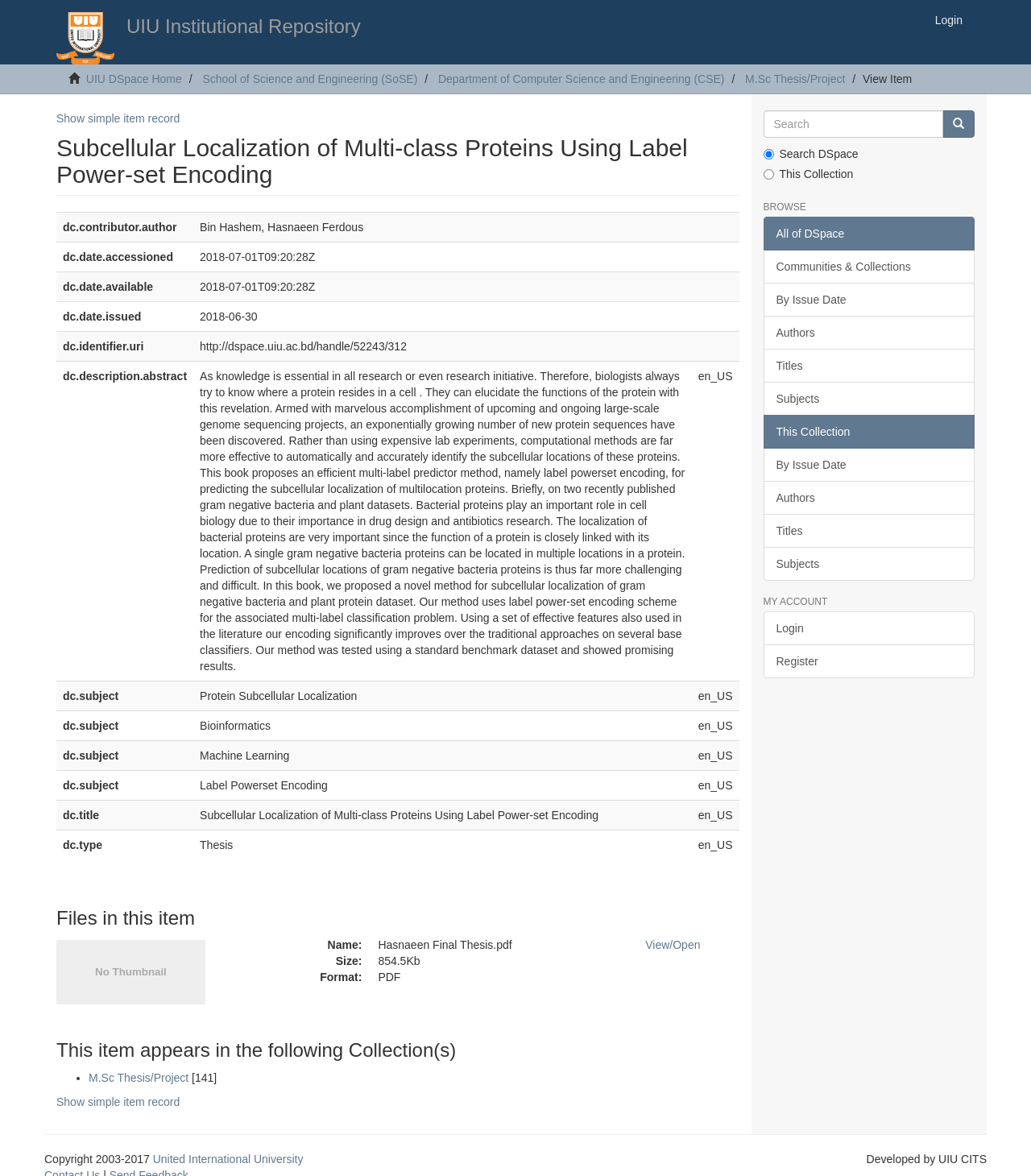Determine the bounding box coordinates of the region that needs to be clicked to achieve the task: "View or open the file".

[0.626, 0.798, 0.679, 0.809]